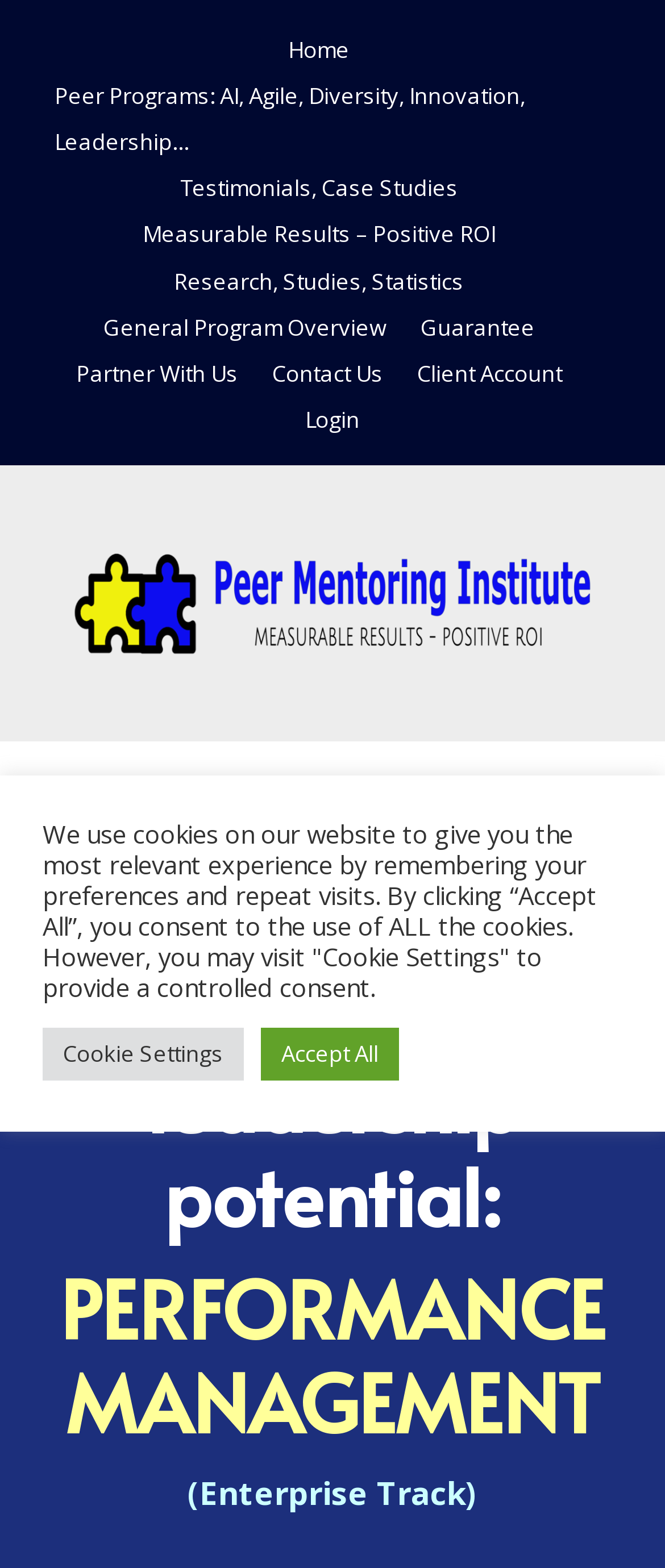Explain the webpage's design and content in an elaborate manner.

The webpage is about the Performance Management Peer Program, specifically the Enterprise Track. At the top, there is a navigation menu with 11 links, including "Home", "Peer Programs", "Testimonials, Case Studies", and others, which are aligned horizontally and take up about half of the screen width. 

Below the navigation menu, there is a logo of the Peer Mentoring Institute, which is an image with a link to the institute's homepage. Next to the logo, there is a header section with a link to "Home" and a title "Performance Management (Enterprise)".

The main content of the page starts with a heading "Unlocking leadership potential:" followed by a larger heading "PERFORMANCE MANAGEMENT" and a subtitle "(Enterprise Track)". 

At the bottom of the page, there is a notification about the use of cookies on the website, which includes a paragraph of text and two buttons: "Cookie Settings" and "Accept All".